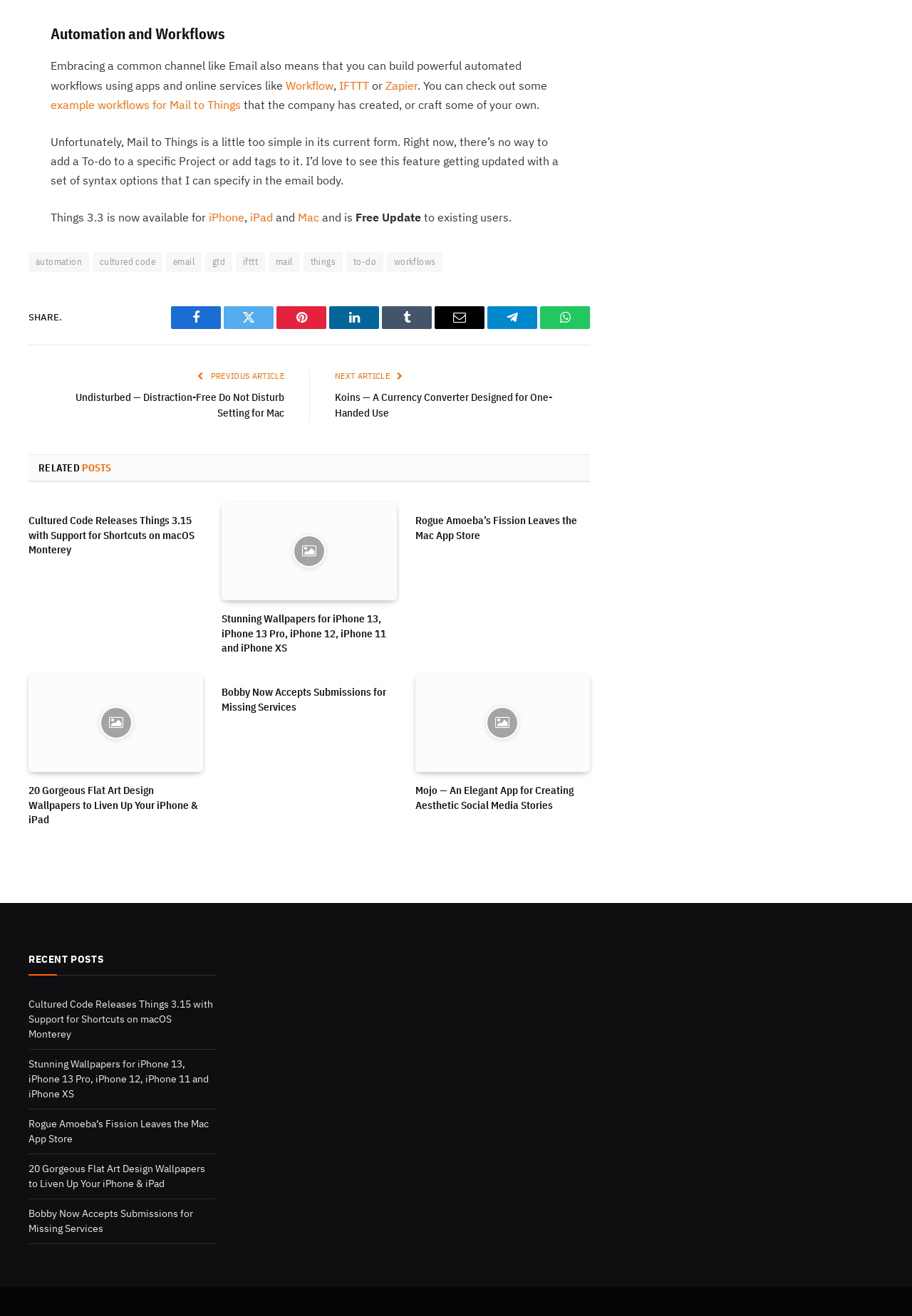Identify the bounding box coordinates of the specific part of the webpage to click to complete this instruction: "Check the related post 'Cultured Code Releases Things 3.15 with Support for Shortcuts on macOS Monterey'".

[0.031, 0.39, 0.223, 0.423]